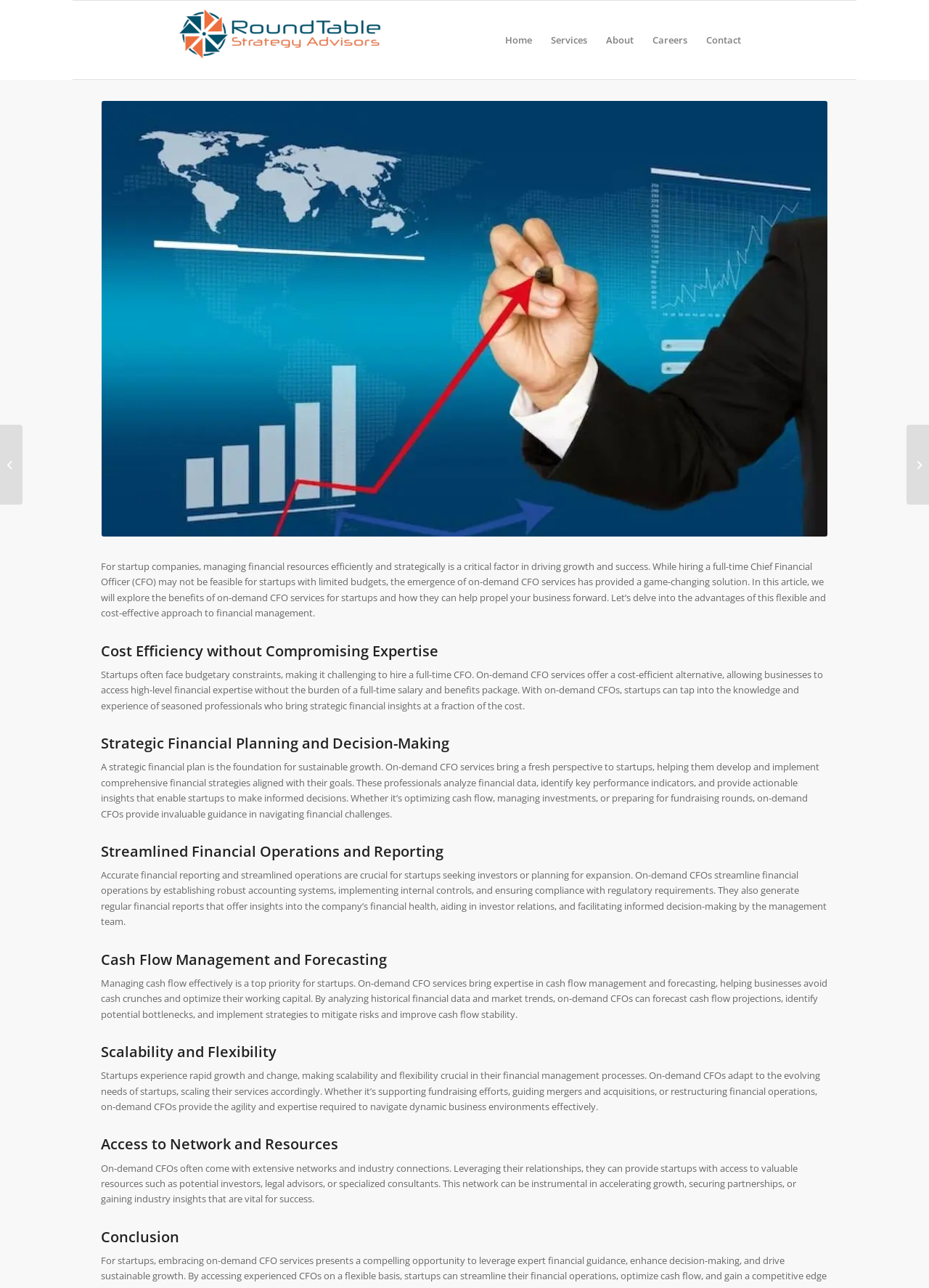Construct a comprehensive description capturing every detail on the webpage.

The webpage is about the benefits of on-demand CFO services for startups, with a focus on how these services can help propel businesses forward. At the top of the page, there is a navigation menu with links to "Home", "Services", "About", "Careers", and "Contact". Below the menu, there is a logo image of "RoundTable Strategy Advisors" with a link to the company's homepage.

The main content of the page is divided into sections, each with a heading and a block of text. The first section introduces the concept of on-demand CFO services and how they can provide a cost-effective solution for startups with limited budgets. The subsequent sections discuss the benefits of on-demand CFO services, including cost efficiency, strategic financial planning, streamlined financial operations, cash flow management, scalability, and access to networks and resources.

There are seven sections in total, each with a heading and a block of text that summarizes the benefits of on-demand CFO services. The text is well-structured and easy to read, with headings that break up the content into manageable chunks. The language is professional and informative, suggesting that the webpage is targeted towards business owners or financial professionals who are interested in learning more about on-demand CFO services.

At the bottom of the page, there are two links to related articles, "NetSuite vs. Other ERP Solutions: Choosing the Right Option for Your Business" and "Navigating the New Normal: How the Office of the CFO Masters Remote Work and Digital Transformation". These links suggest that the webpage is part of a larger website that provides resources and information on financial management and business strategy.